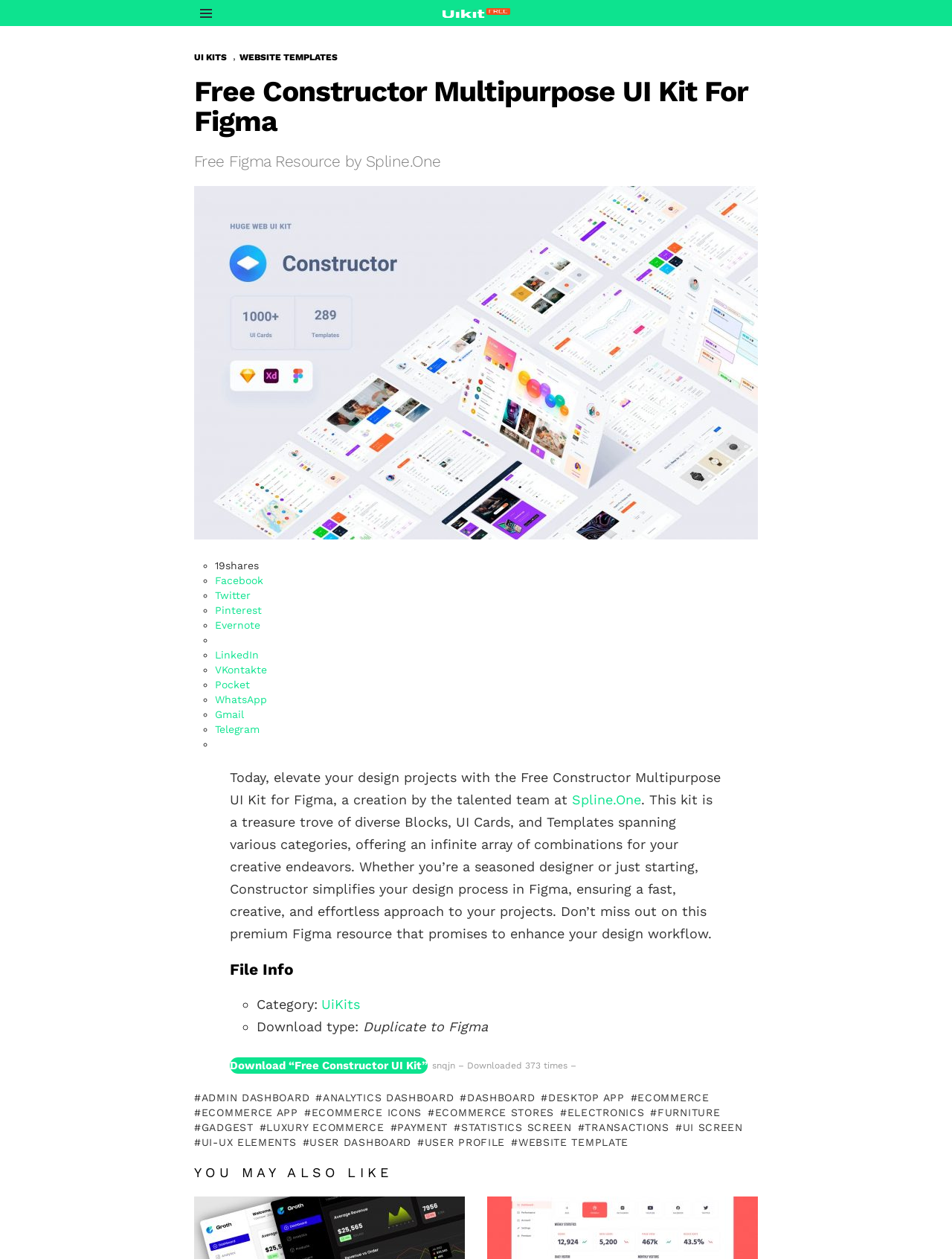Create a full and detailed caption for the entire webpage.

This webpage is about the Free Constructor Multipurpose UI Kit for Figma, a creation by the talented team at Spline.One. At the top left corner, there is a menu button with three horizontal lines. Next to it, there is a link to a Figma template. 

Below the menu button, there is a header section with links to UI KITS and WEBSITE TEMPLATES. The title of the webpage, "Free Constructor Multipurpose UI Kit For Figma", is displayed prominently in this section, along with a subtitle "Free Figma Resource by Spline.One". 

On the left side of the page, there is a large image of the Constructor Multipurpose UI Kit For Figma. Below the image, there are social media sharing links, including Facebook, Twitter, Pinterest, and more.

The main content of the webpage is a descriptive text about the UI kit, which explains its features and benefits. It mentions that the kit is a treasure trove of diverse blocks, UI cards, and templates, offering an infinite array of combinations for creative endeavors.

Below the descriptive text, there is a section with file information, including category, download type, and a download link. There are also links to various templates, including admin dashboard, analytics dashboard, and more.

At the bottom of the page, there is a section titled "YOU MAY ALSO LIKE", which suggests other related resources.